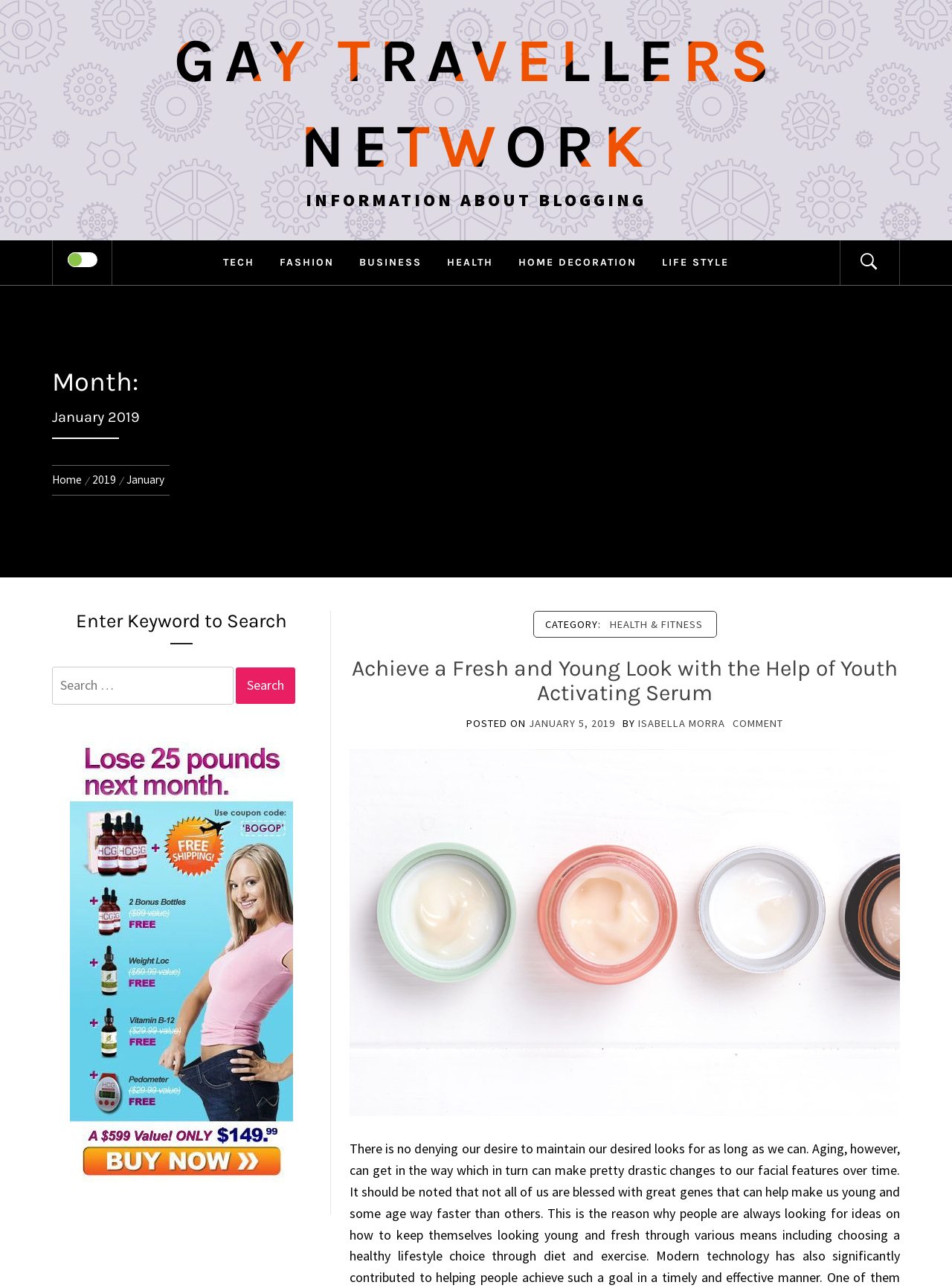Determine the bounding box coordinates of the clickable element to complete this instruction: "Read the 'Achieve a Fresh and Young Look with the Help of Youth Activating Serum' post". Provide the coordinates in the format of four float numbers between 0 and 1, [left, top, right, bottom].

[0.37, 0.508, 0.943, 0.548]